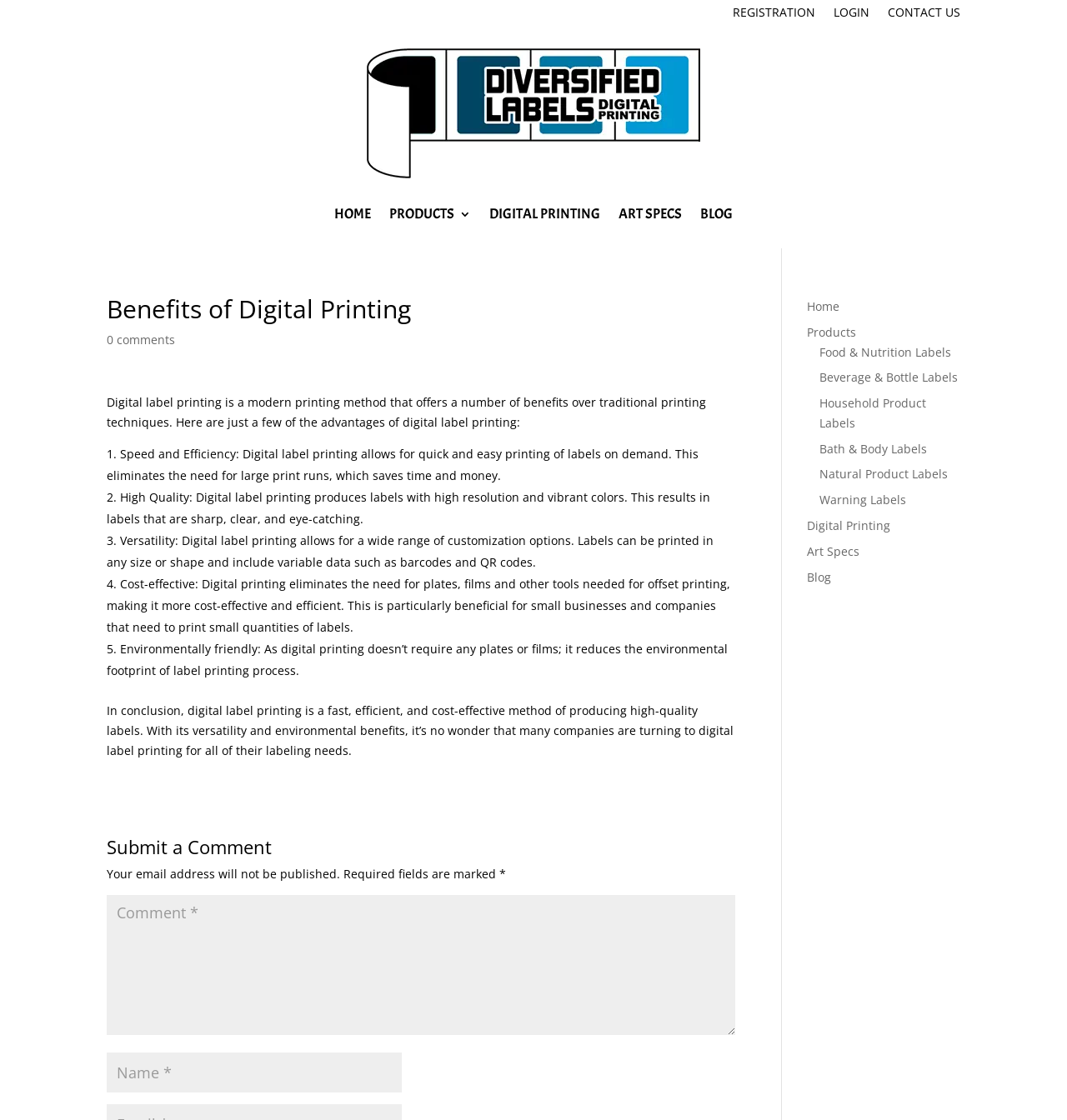Could you locate the bounding box coordinates for the section that should be clicked to accomplish this task: "Click on the 'DIGITAL PRINTING' link".

[0.459, 0.186, 0.562, 0.203]